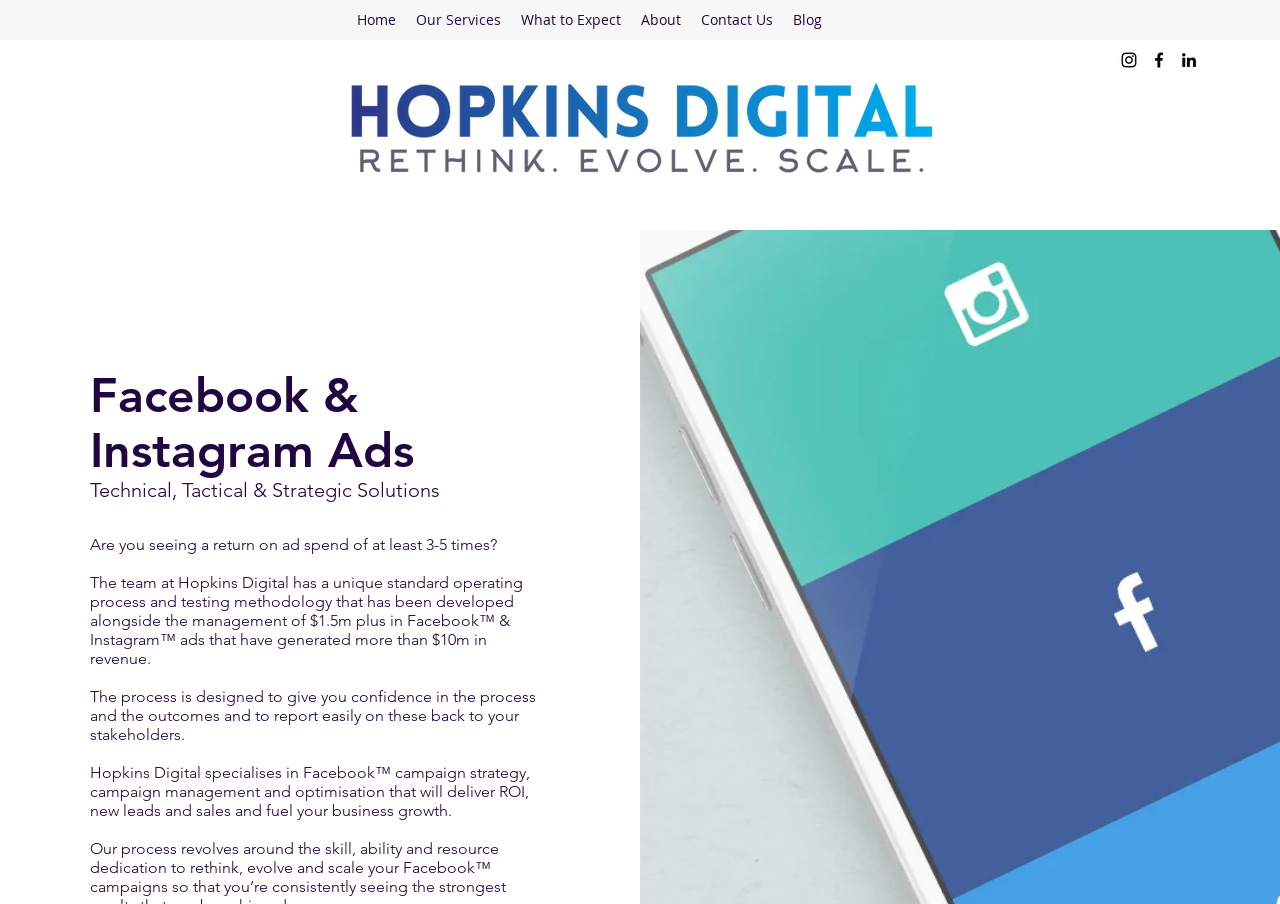Refer to the screenshot and give an in-depth answer to this question: How much revenue has Hopkins Digital generated?

Based on the webpage, Hopkins Digital has generated more than $10m in revenue, as stated in the text 'The team at Hopkins Digital has a unique standard operating process and testing methodology that has been developed alongside the management of $1.5m plus in Facebook & Instagram ads that have generated more than $10m in revenue.'